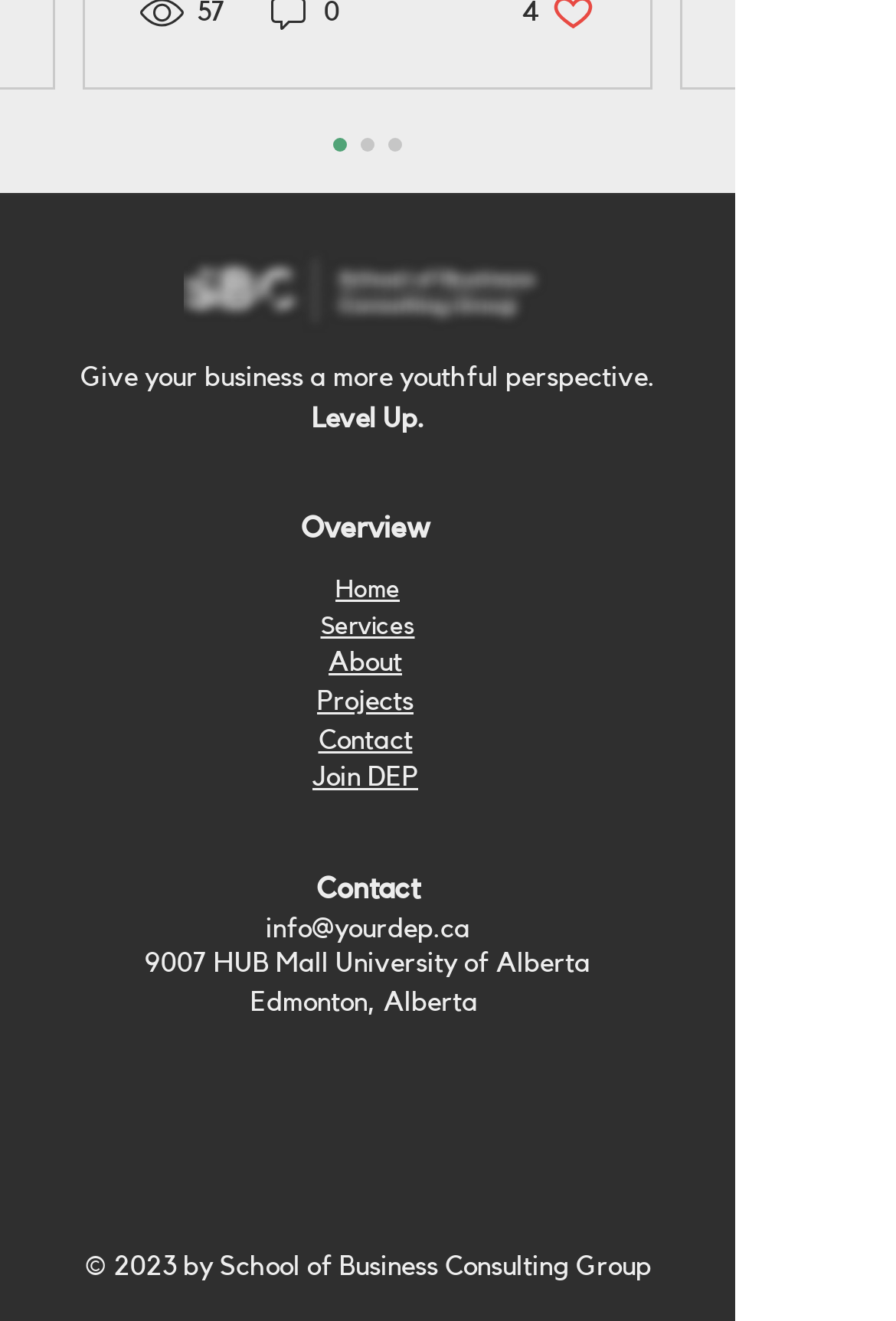Provide a brief response in the form of a single word or phrase:
What is the company's slogan?

Level Up